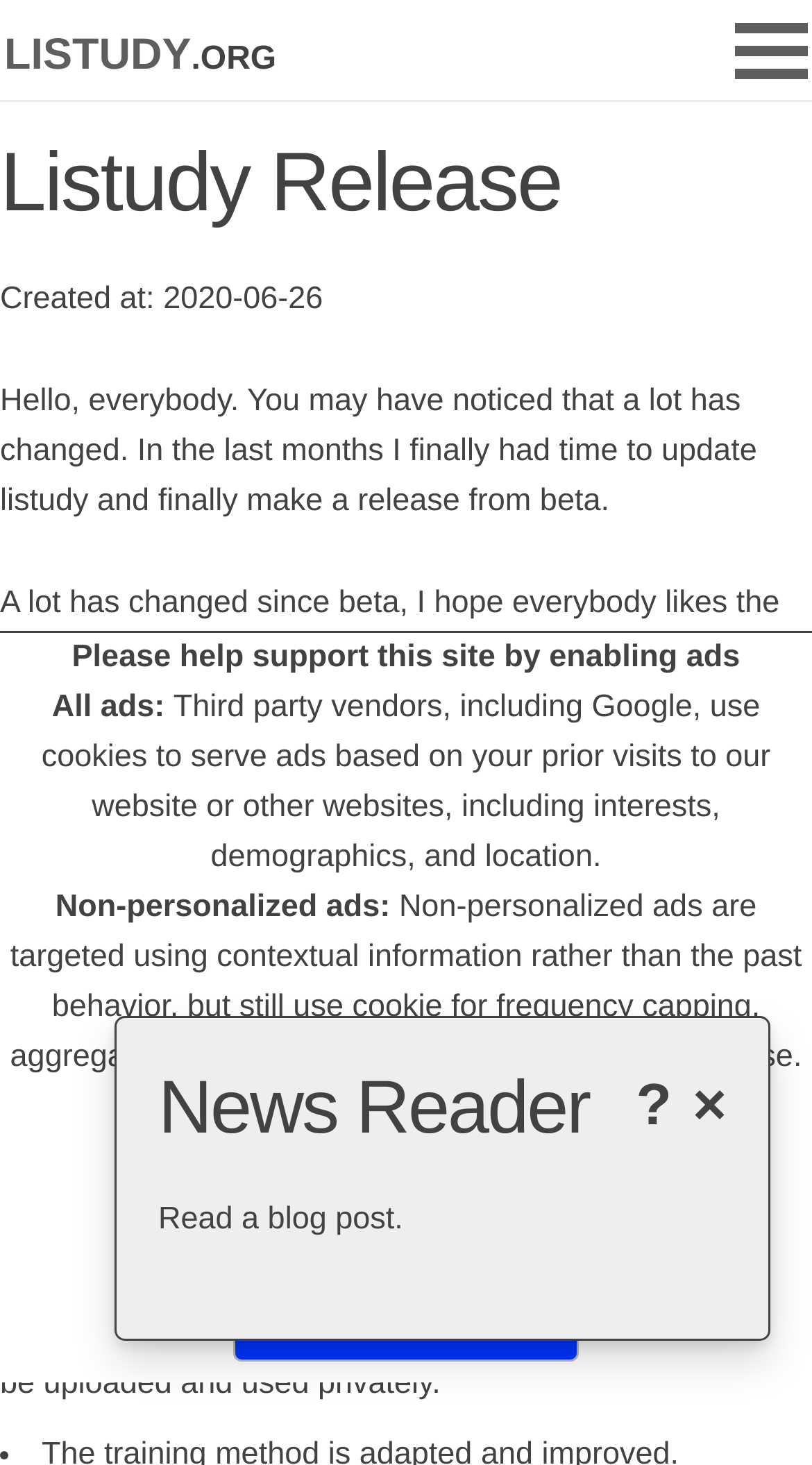What is new in this release of Listudy?
Provide a detailed answer to the question using information from the image.

The webpage lists several changes made to Listudy, including the ability to use it on mobile devices, the ability to comment on studies, and the ability to upload and use studies privately. These are the main new features mentioned on the webpage.